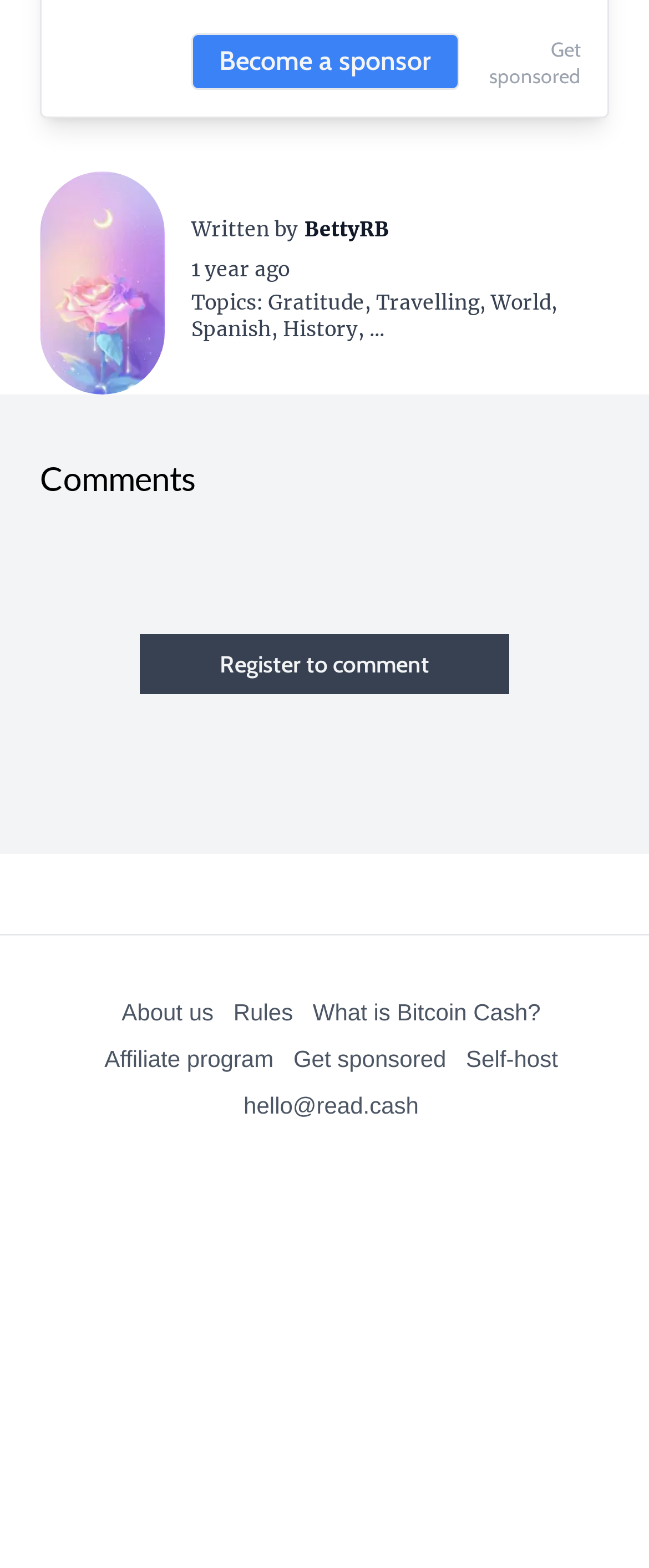Give a one-word or short phrase answer to this question: 
What is the topic of the article?

Gratitude, Travelling, World, Spanish, History